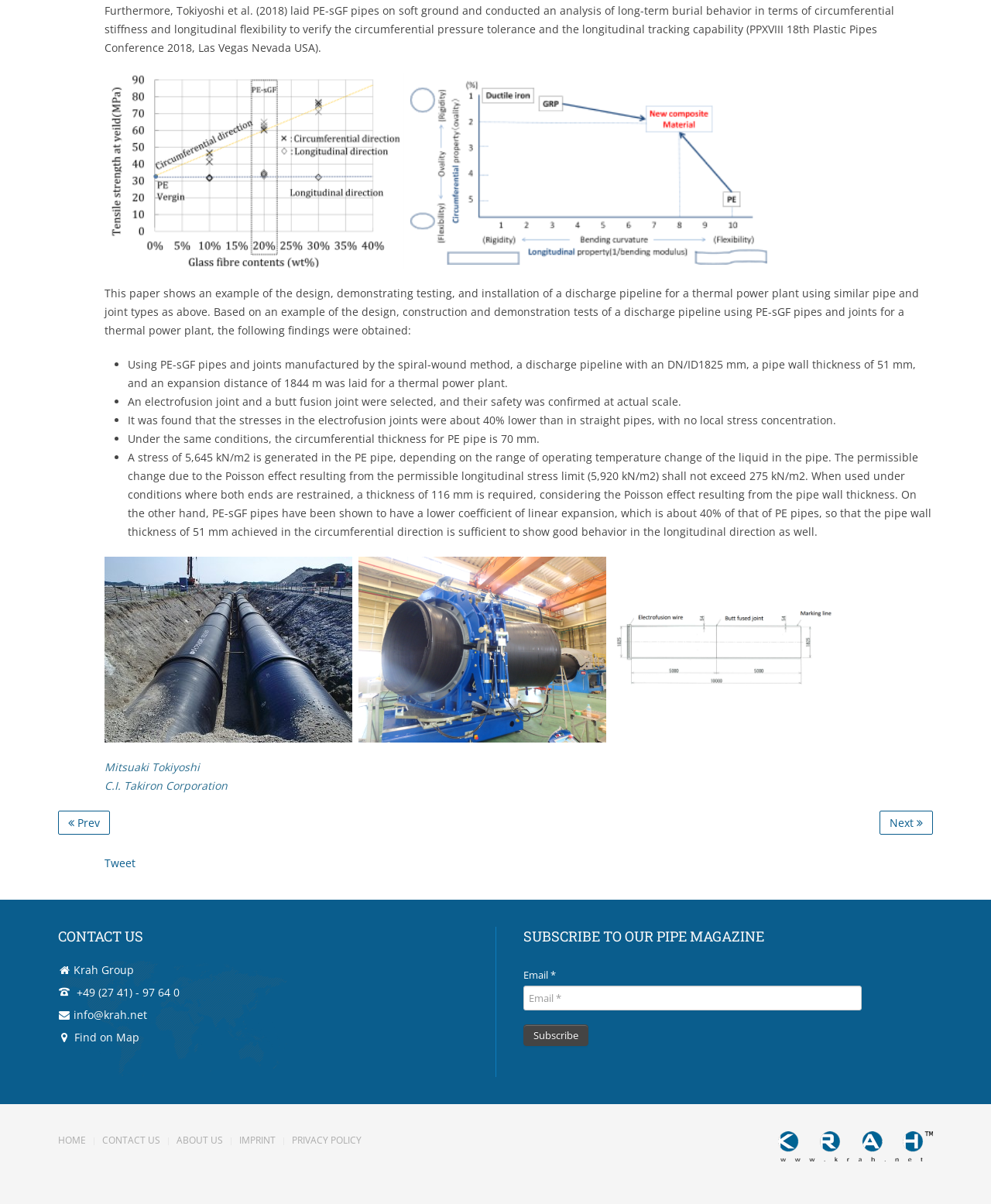Find the bounding box coordinates of the clickable region needed to perform the following instruction: "Click on the 'Tweet' button". The coordinates should be provided as four float numbers between 0 and 1, i.e., [left, top, right, bottom].

[0.105, 0.711, 0.137, 0.723]